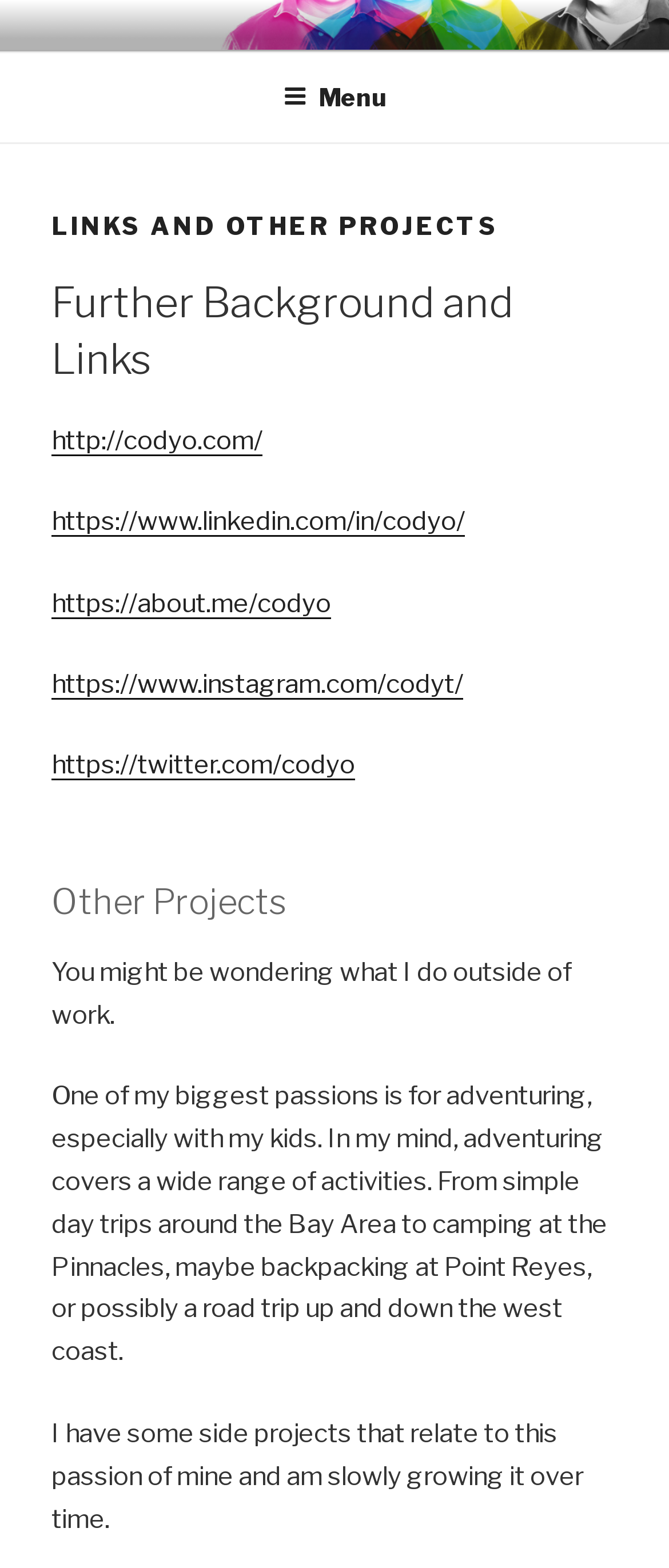Provide a thorough description of the webpage you see.

The webpage is a personal portfolio page, titled "Links and Other Projects – The Portfolio of R. Cody Tolmasoff". At the top, there is a navigation menu labeled "Top Menu" with a button to expand or collapse it. Below the navigation menu, there is a large heading that reads "LINKS AND OTHER PROJECTS". 

To the right of the navigation menu, there is a prominent link to "THE PORTFOLIO OF R. CODY TOLMASOFF". 

Below the heading, there are two sections. The first section is titled "Further Background and Links" and contains a list of links to the author's profiles on various social media platforms, including a personal website, LinkedIn, about.me, Instagram, and Twitter. 

The second section is titled "Other Projects" and contains a brief introduction to the author's passion for adventuring, especially with their kids. The text describes the various activities that the author considers as adventuring, such as day trips, camping, backpacking, and road trips. The author also mentions that they have some side projects related to this passion and are slowly growing them over time.